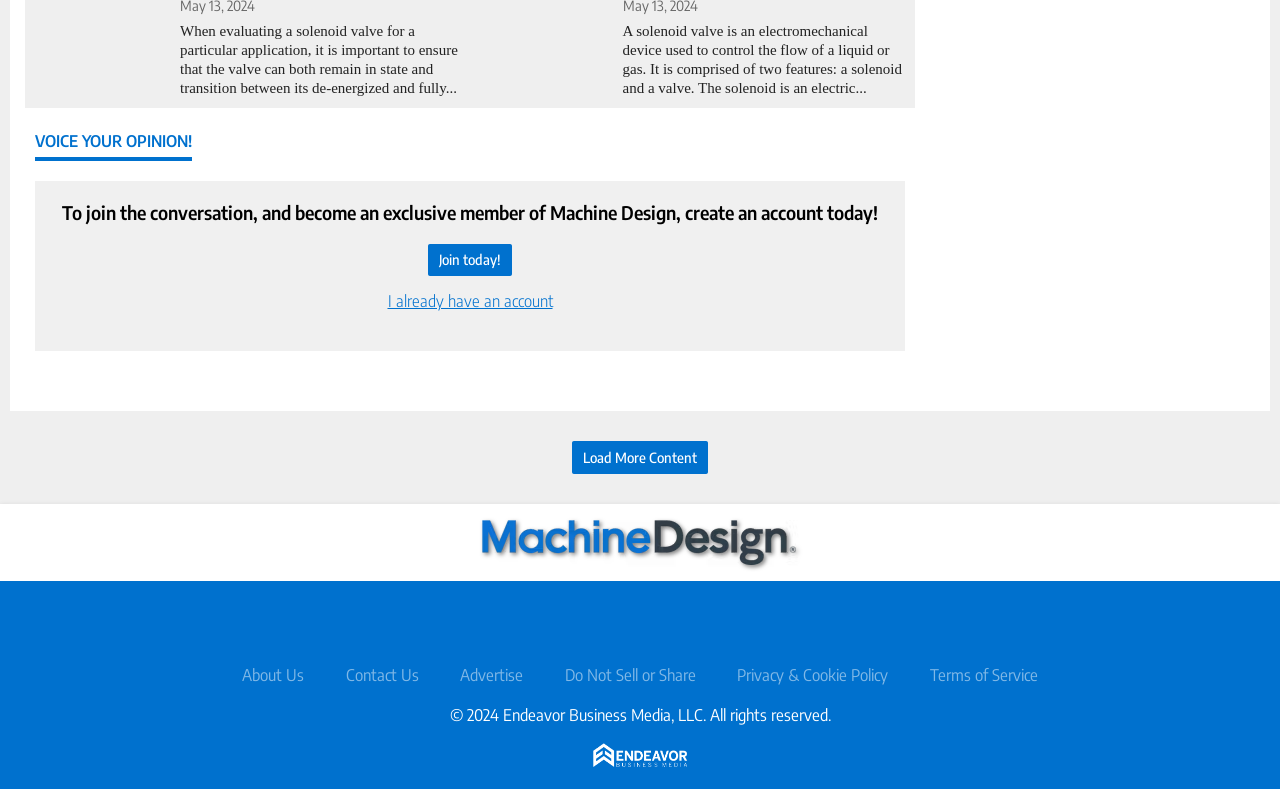Identify the bounding box coordinates for the UI element described as: "Do Not Sell or Share".

[0.441, 0.843, 0.544, 0.868]